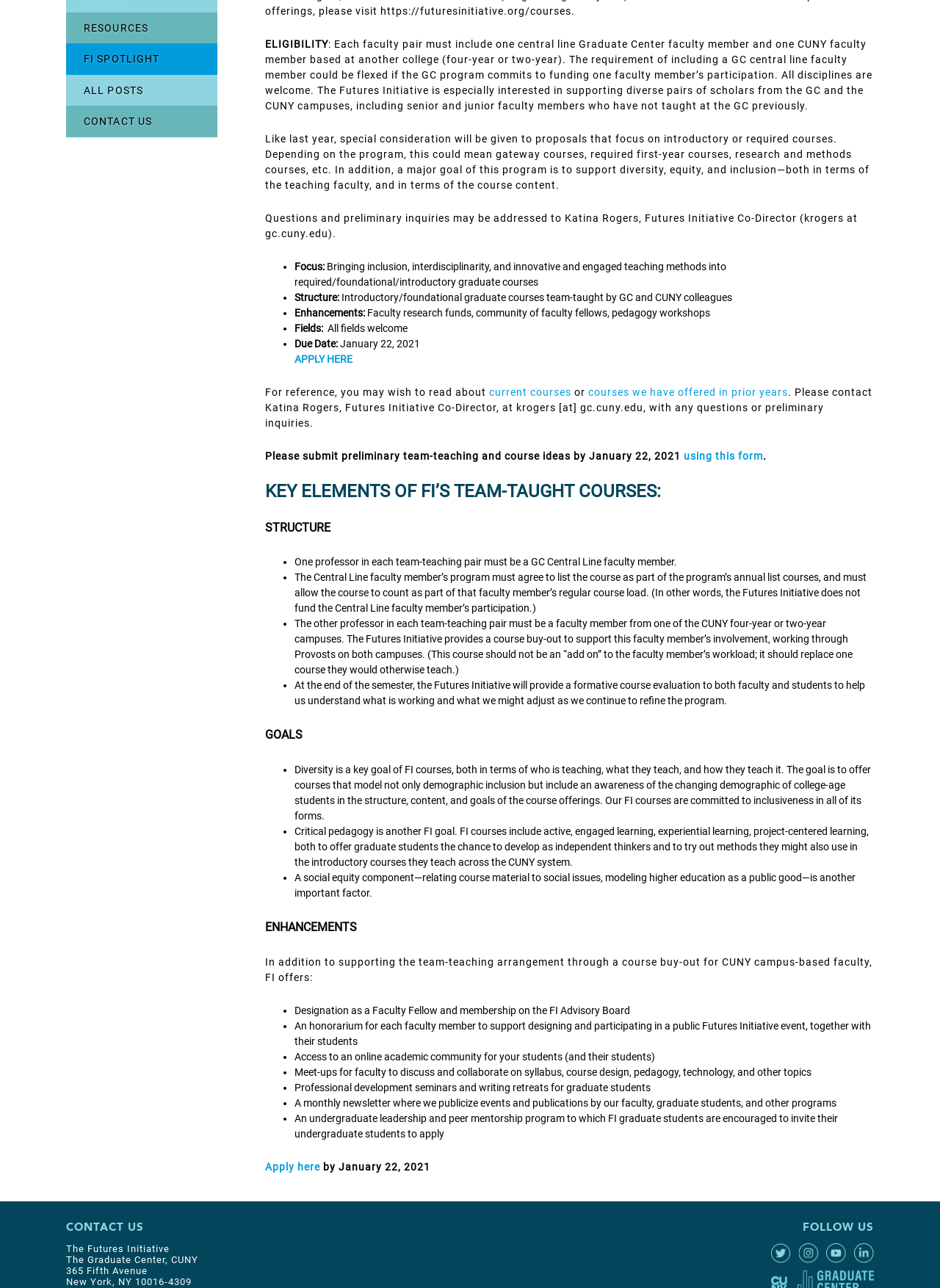Find the bounding box coordinates for the element described here: "Law Enforcement Cooperation".

None